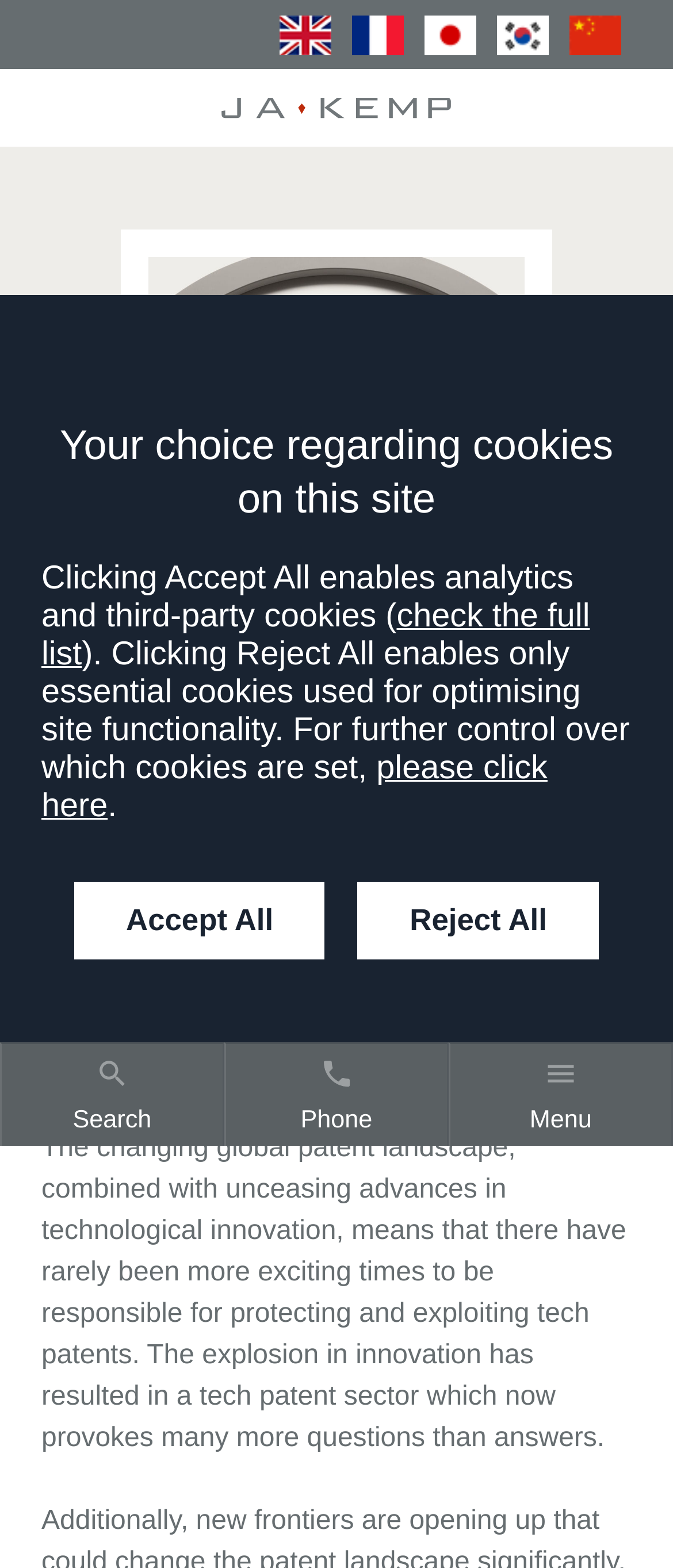Specify the bounding box coordinates of the area to click in order to execute this command: 'Click Home'. The coordinates should consist of four float numbers ranging from 0 to 1, and should be formatted as [left, top, right, bottom].

[0.062, 0.416, 0.16, 0.433]